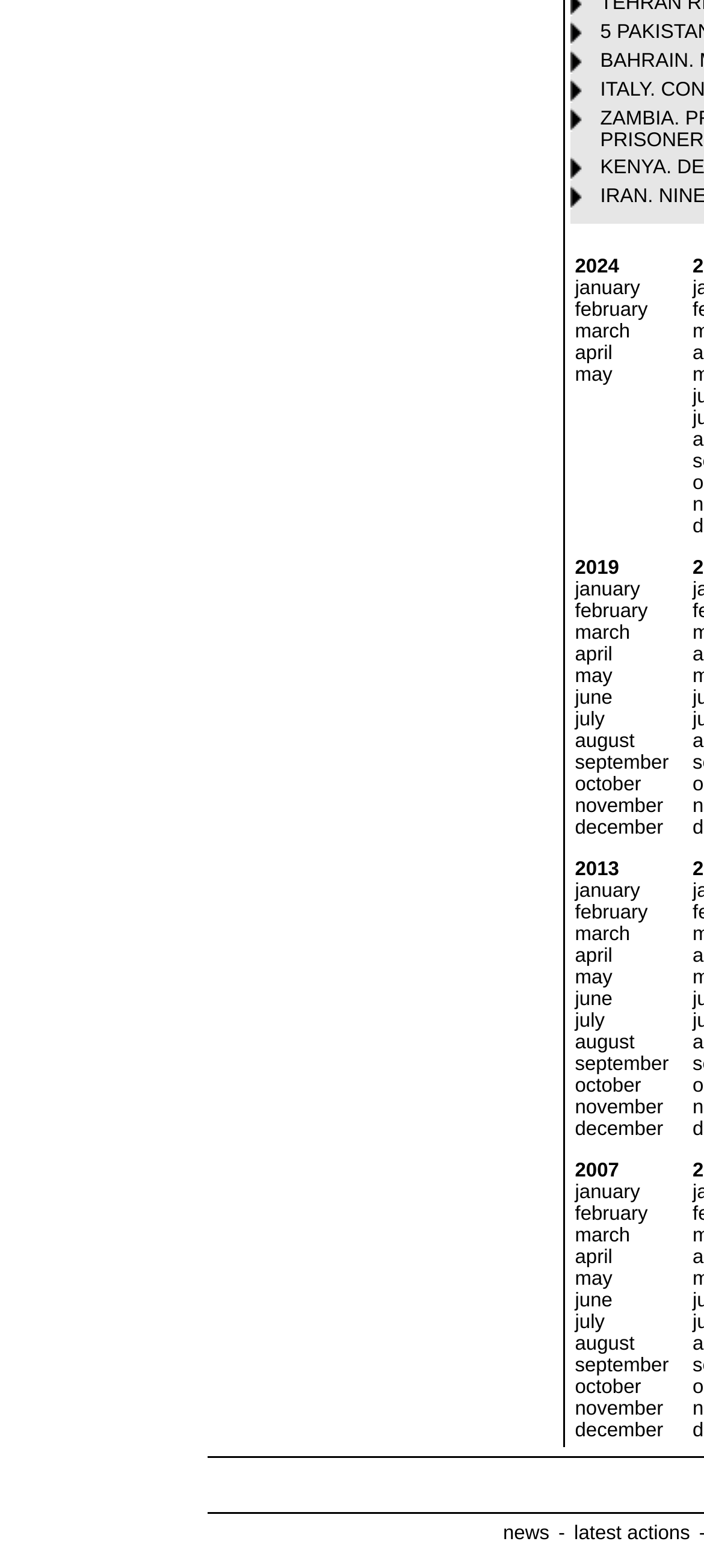Determine the bounding box coordinates for the area that should be clicked to carry out the following instruction: "click 2019".

[0.817, 0.356, 0.95, 0.535]